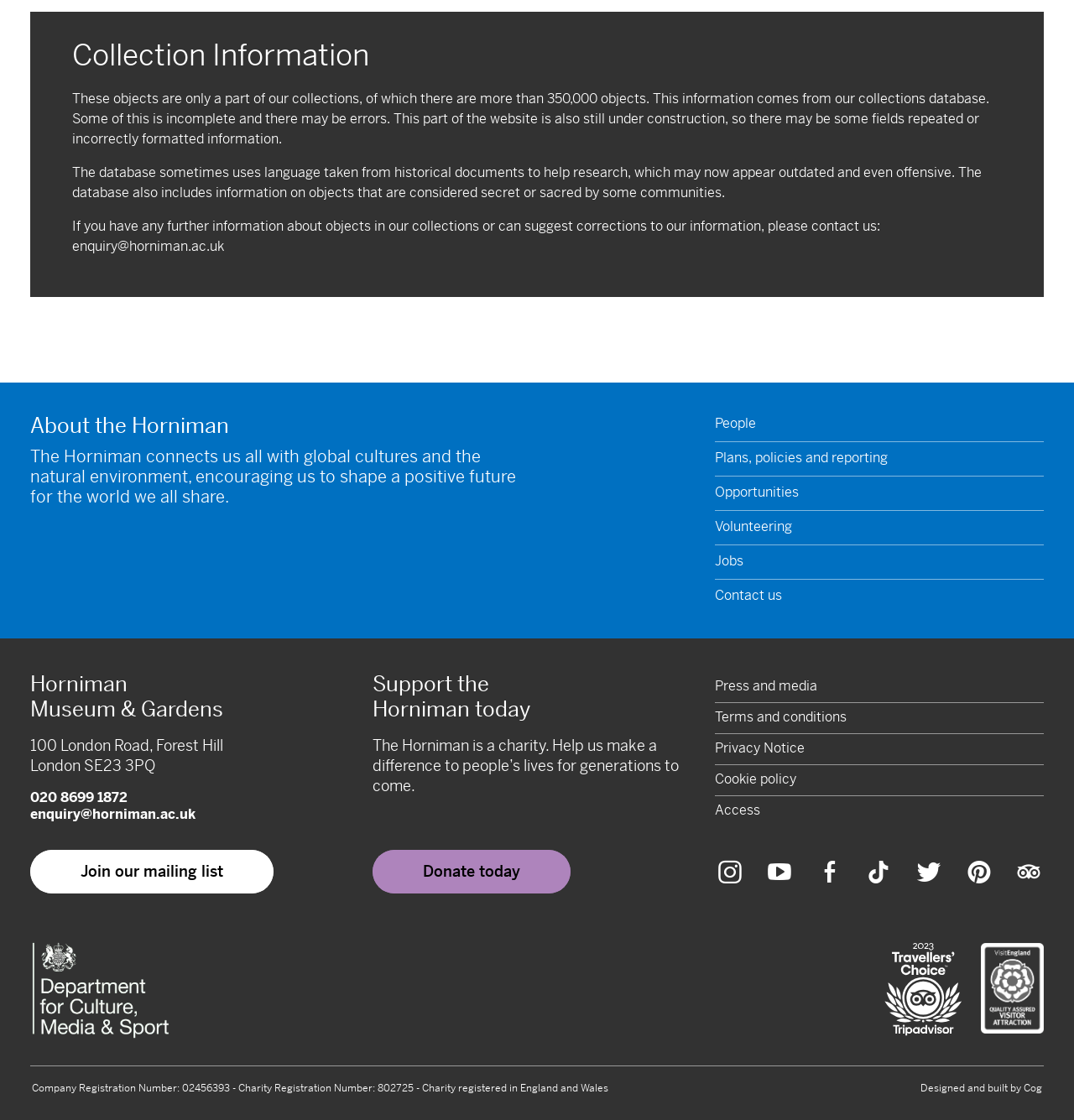Based on the visual content of the image, answer the question thoroughly: What is the name of the museum?

The name of the museum can be found in the footer section of the webpage, where it is written as 'Horniman Museum & Gardens'.